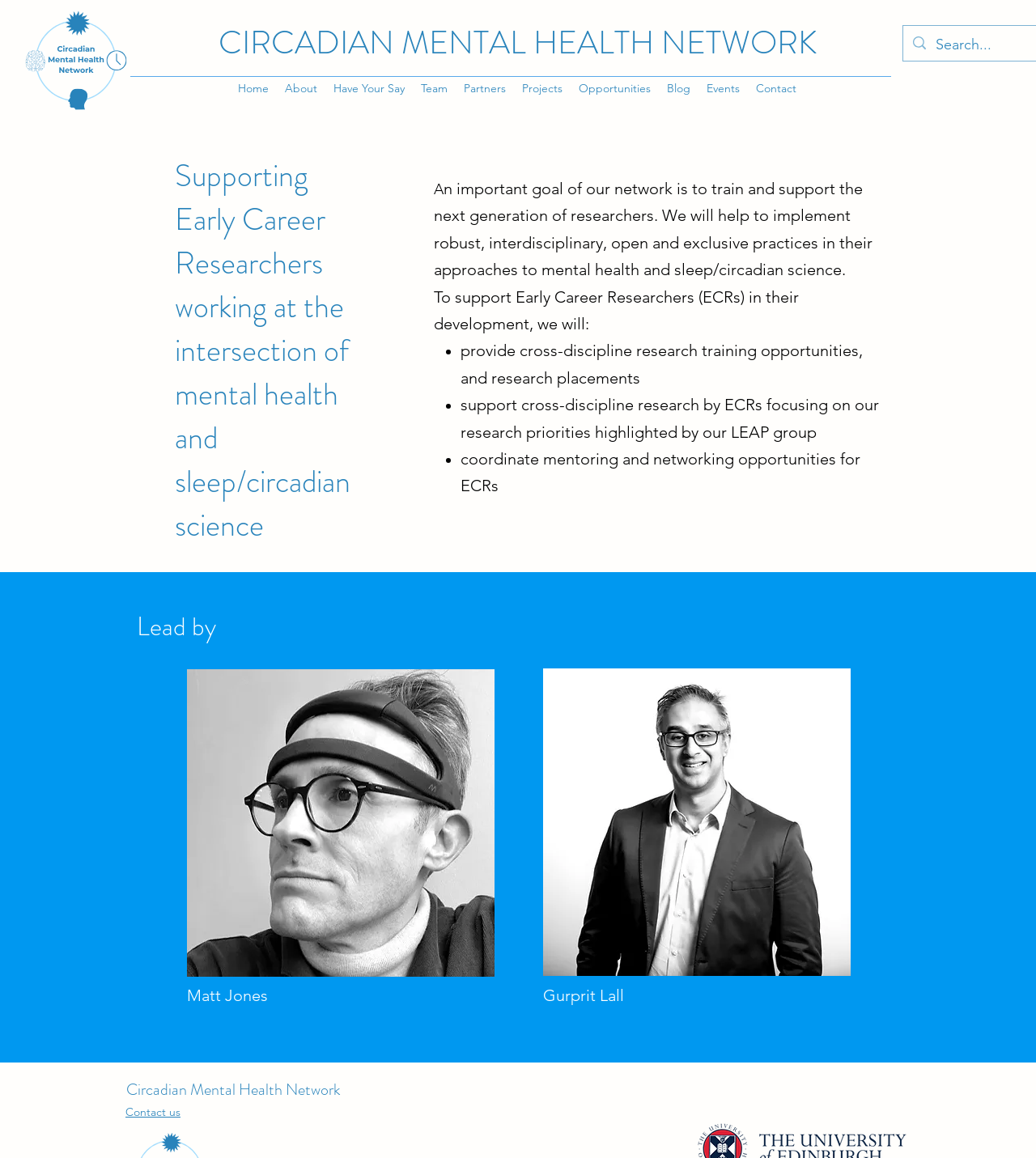How many navigation links are available?
Refer to the screenshot and respond with a concise word or phrase.

11